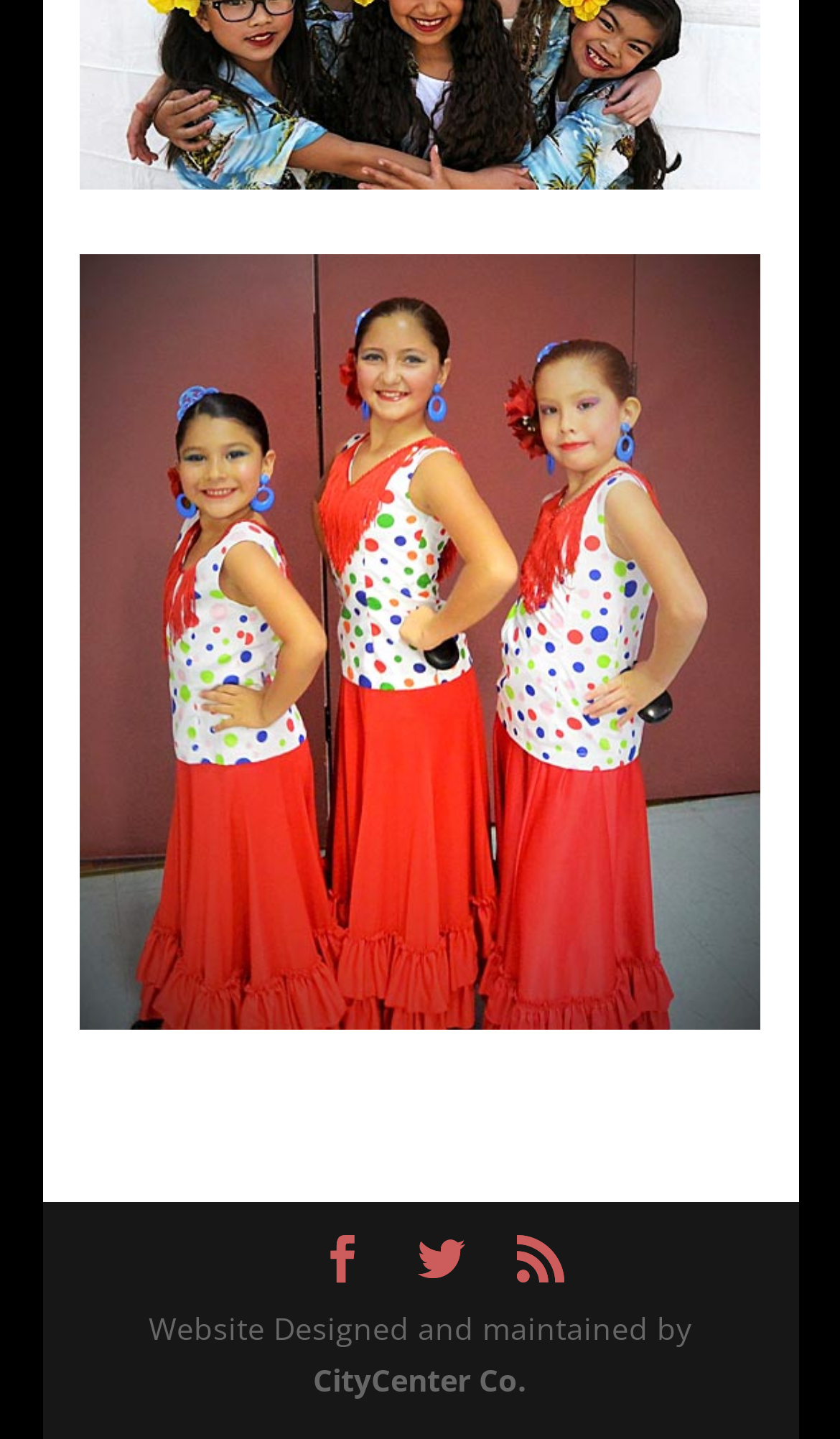With reference to the image, please provide a detailed answer to the following question: What is the purpose of the webpage?

The purpose of the webpage can be inferred from the presence of links and images related to dance, as well as the text elements that suggest the webpage is about a dance center or studio, implying that the purpose is to provide information about the center.